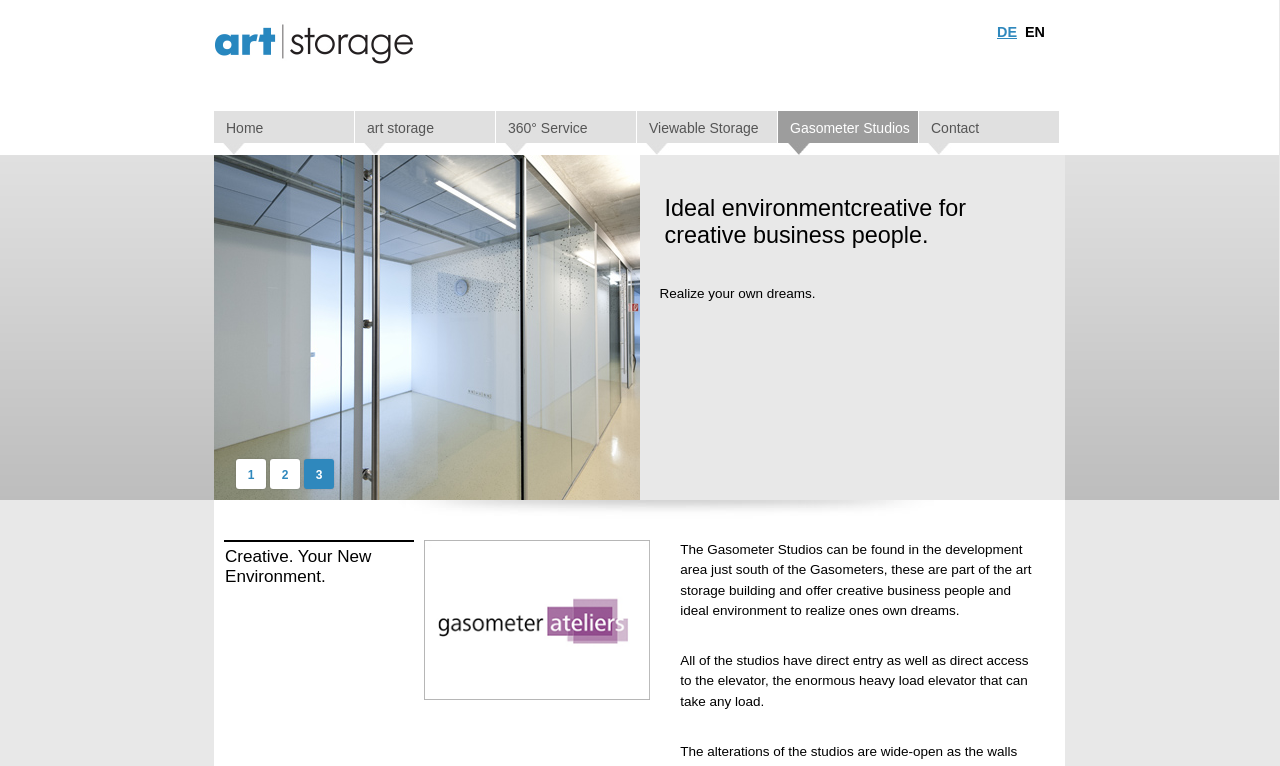Using the provided element description "Home", determine the bounding box coordinates of the UI element.

[0.167, 0.145, 0.277, 0.189]